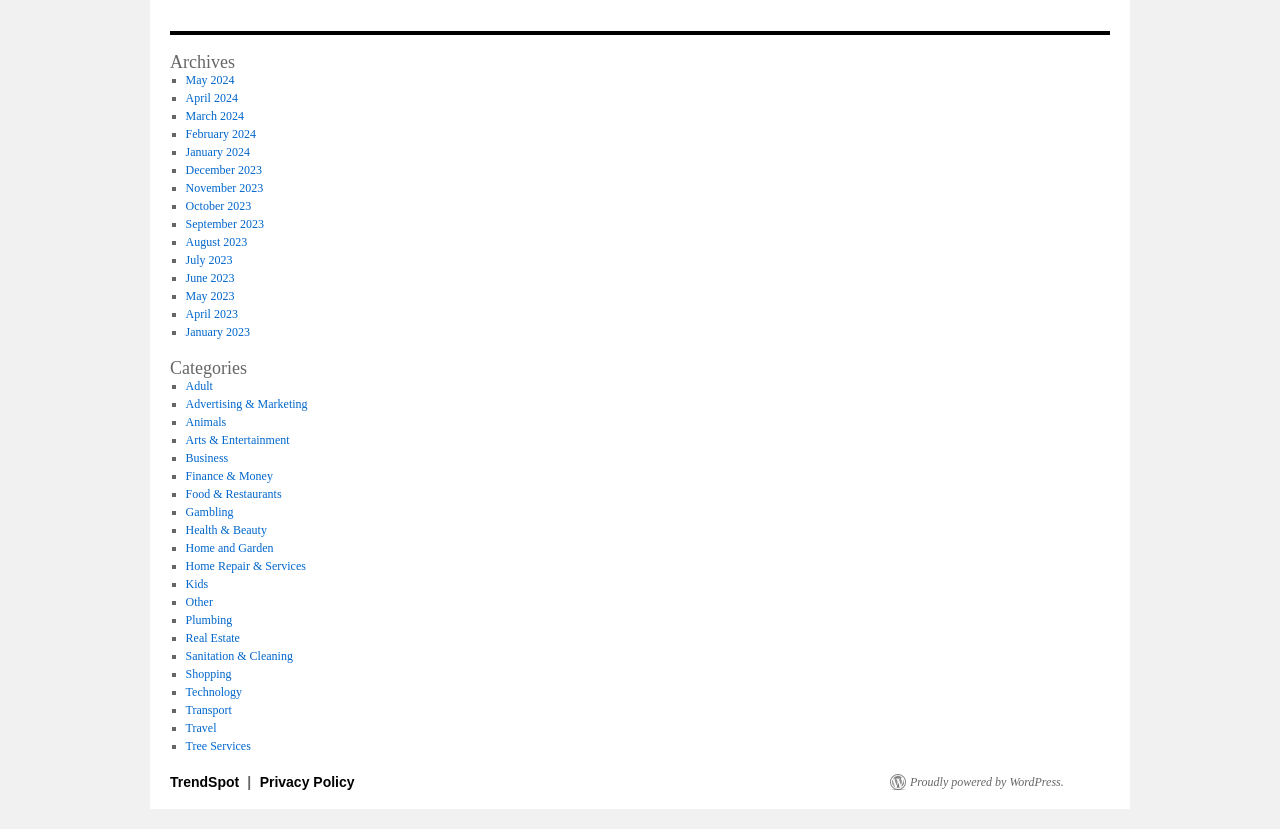Pinpoint the bounding box coordinates of the area that must be clicked to complete this instruction: "View May 2024".

[0.145, 0.088, 0.183, 0.105]